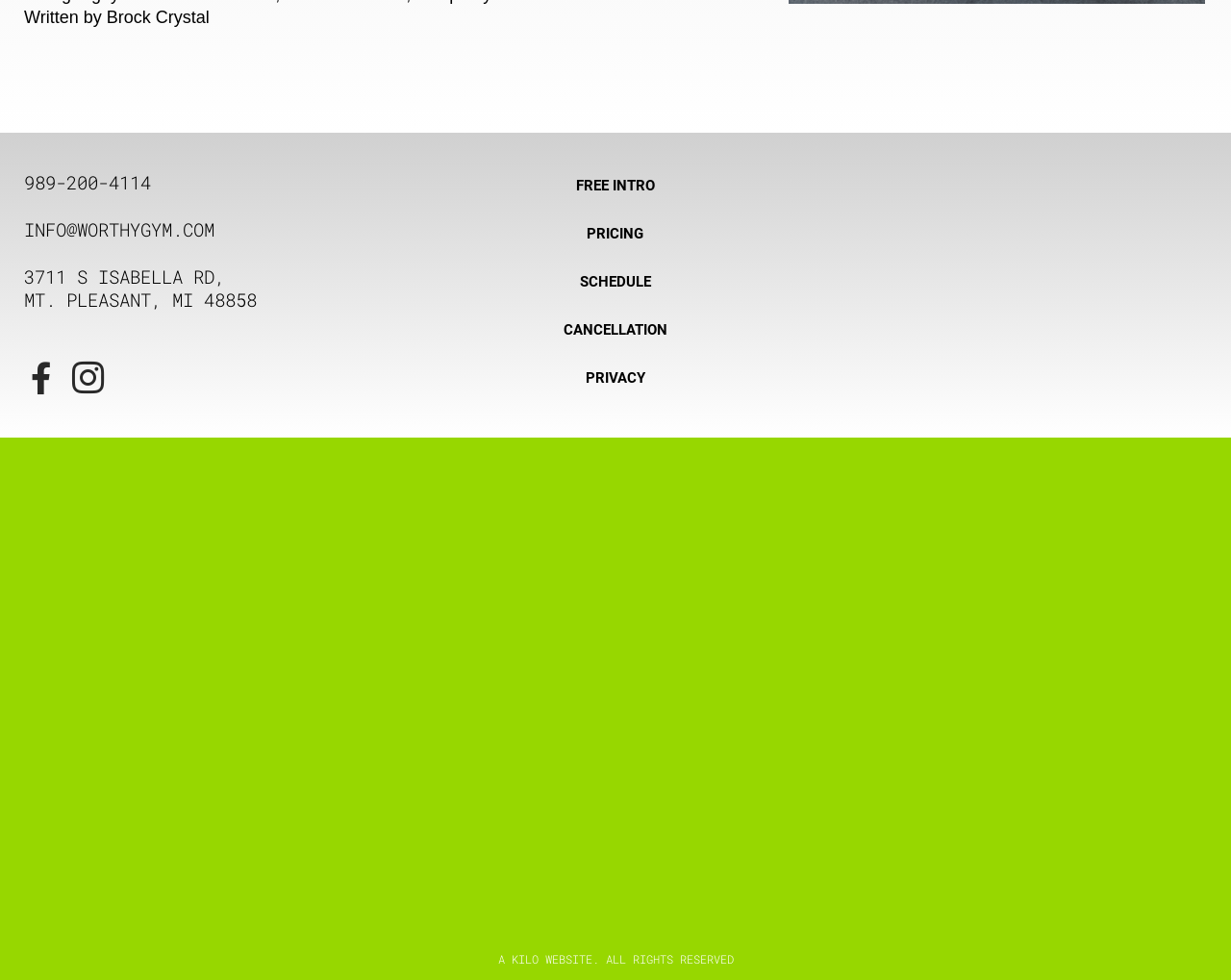Answer the following query with a single word or phrase:
What is the phone number to contact?

989-200-4114